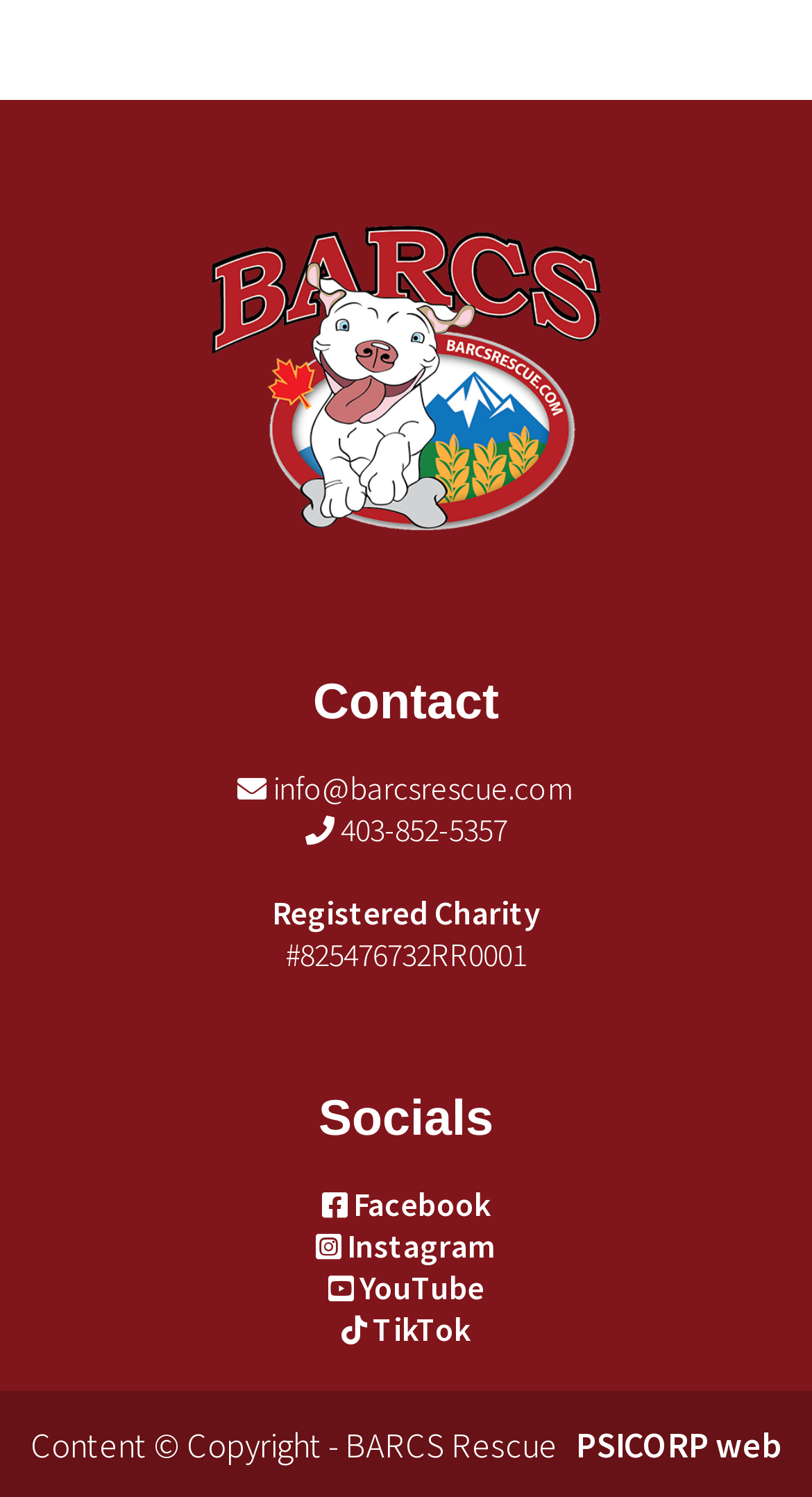Give the bounding box coordinates for the element described as: "PSICORP web".

[0.709, 0.95, 0.963, 0.979]